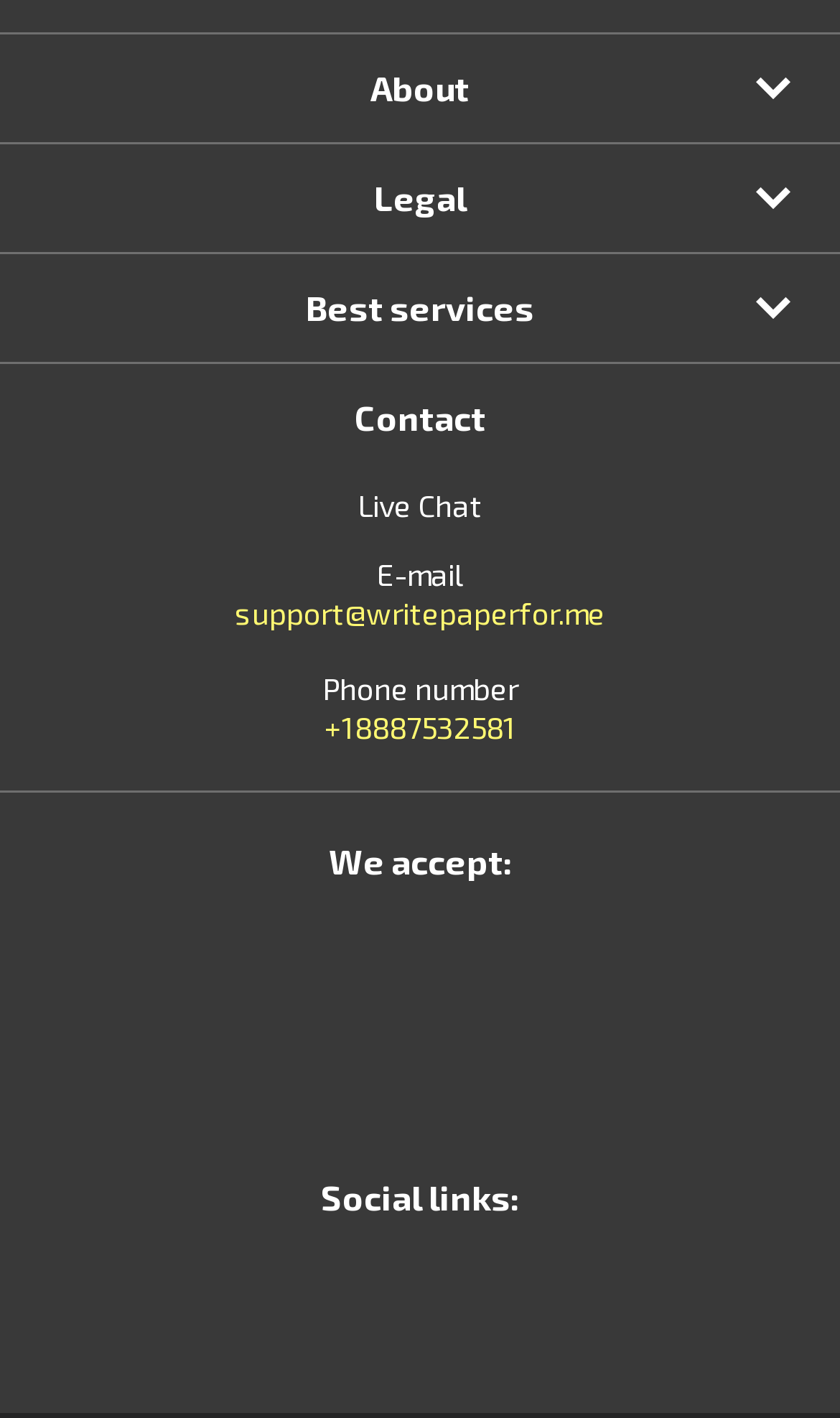Identify the bounding box coordinates for the element that needs to be clicked to fulfill this instruction: "Click the 'HOME' menu item". Provide the coordinates in the format of four float numbers between 0 and 1: [left, top, right, bottom].

None